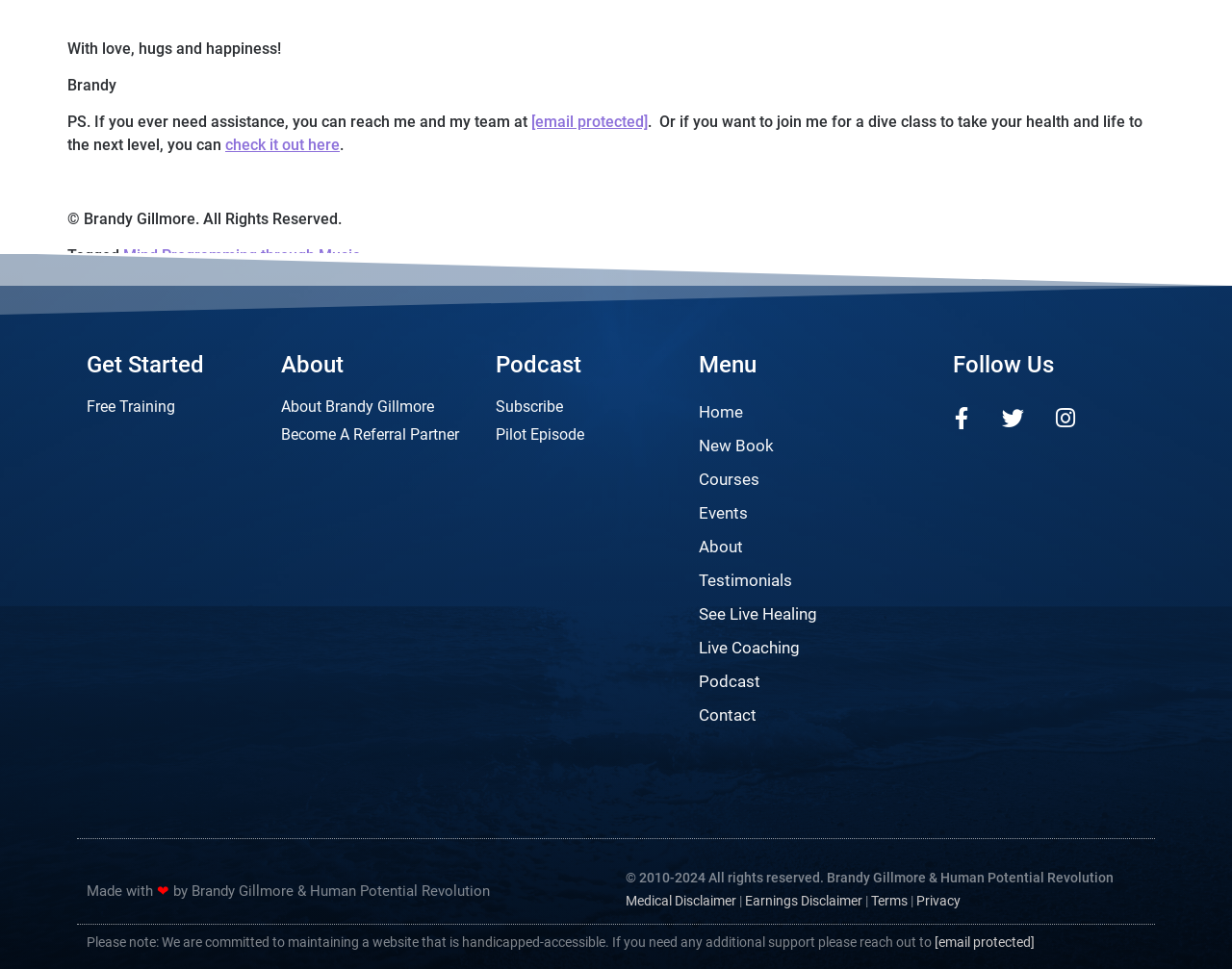Please find the bounding box coordinates for the clickable element needed to perform this instruction: "Subscribe to the podcast".

[0.402, 0.409, 0.551, 0.432]